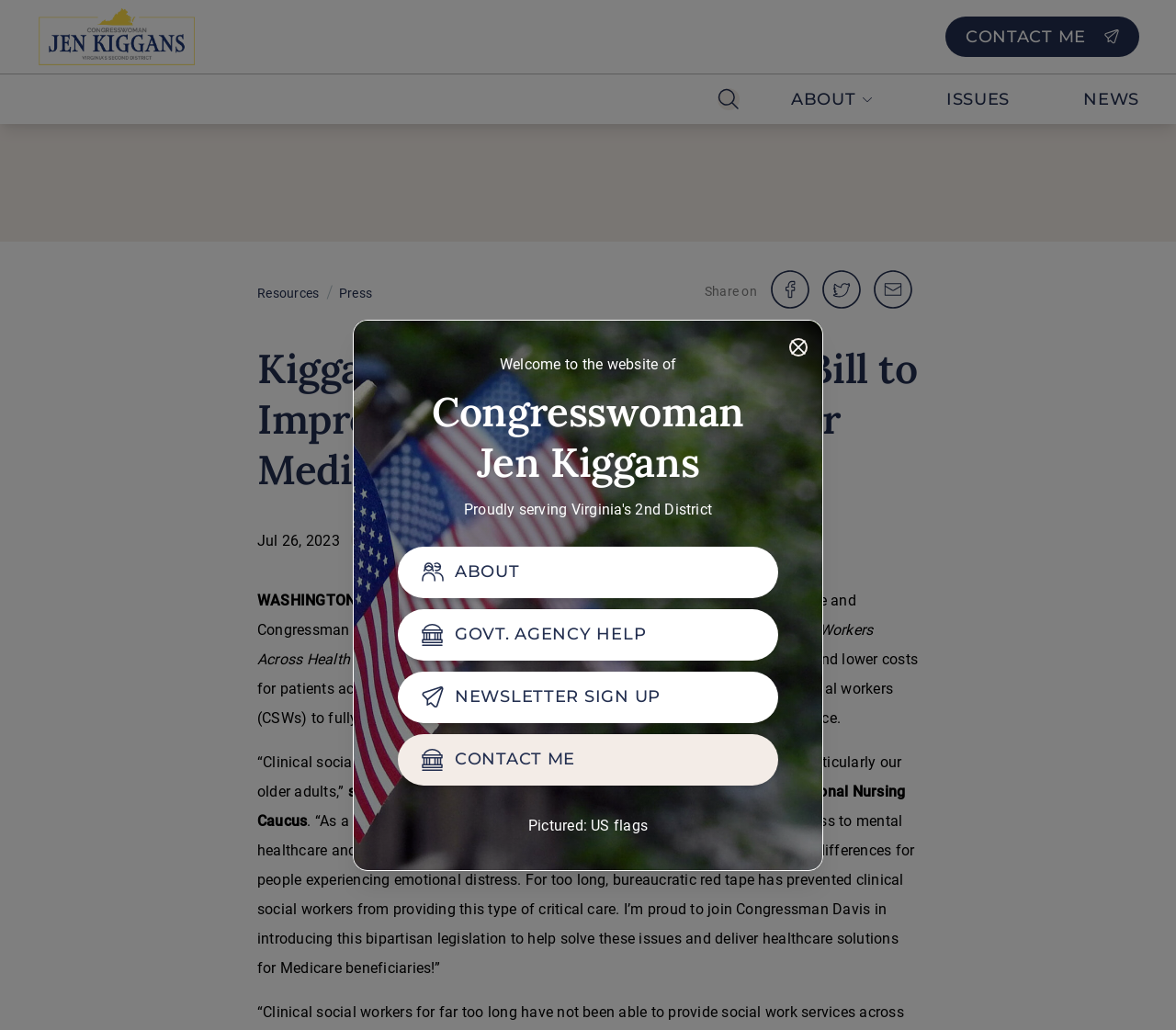Answer briefly with one word or phrase:
What is Congresswoman Jen Kiggans' profession?

Geriatric nurse practitioner